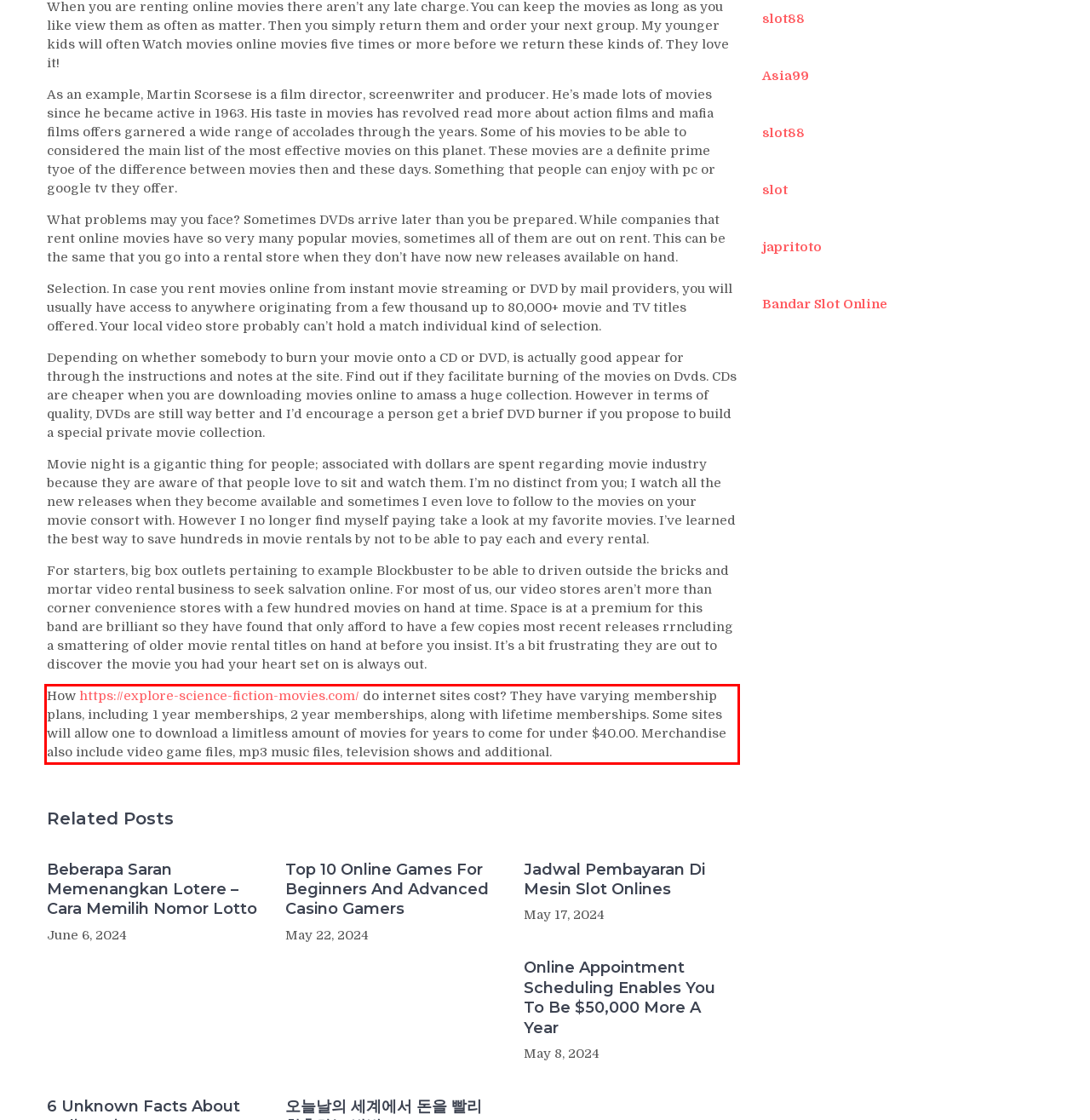From the given screenshot of a webpage, identify the red bounding box and extract the text content within it.

How https://explore-science-fiction-movies.com/ do internet sites cost? They have varying membership plans, including 1 year memberships, 2 year memberships, along with lifetime memberships. Some sites will allow one to download a limitless amount of movies for years to come for under $40.00. Merchandise also include video game files, mp3 music files, television shows and additional.